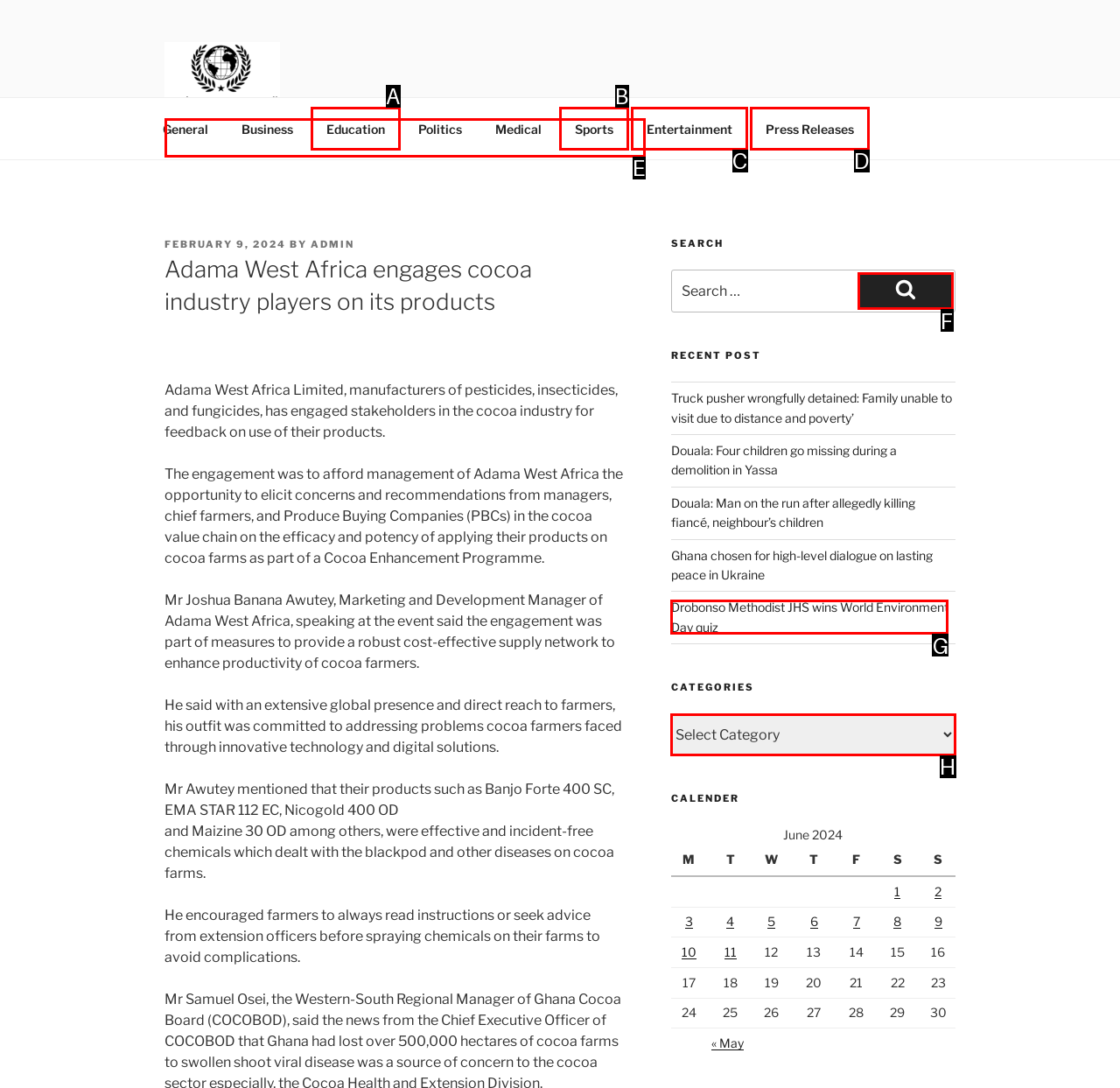Identify the option that corresponds to the description: Search 
Provide the letter of the matching option from the available choices directly.

F